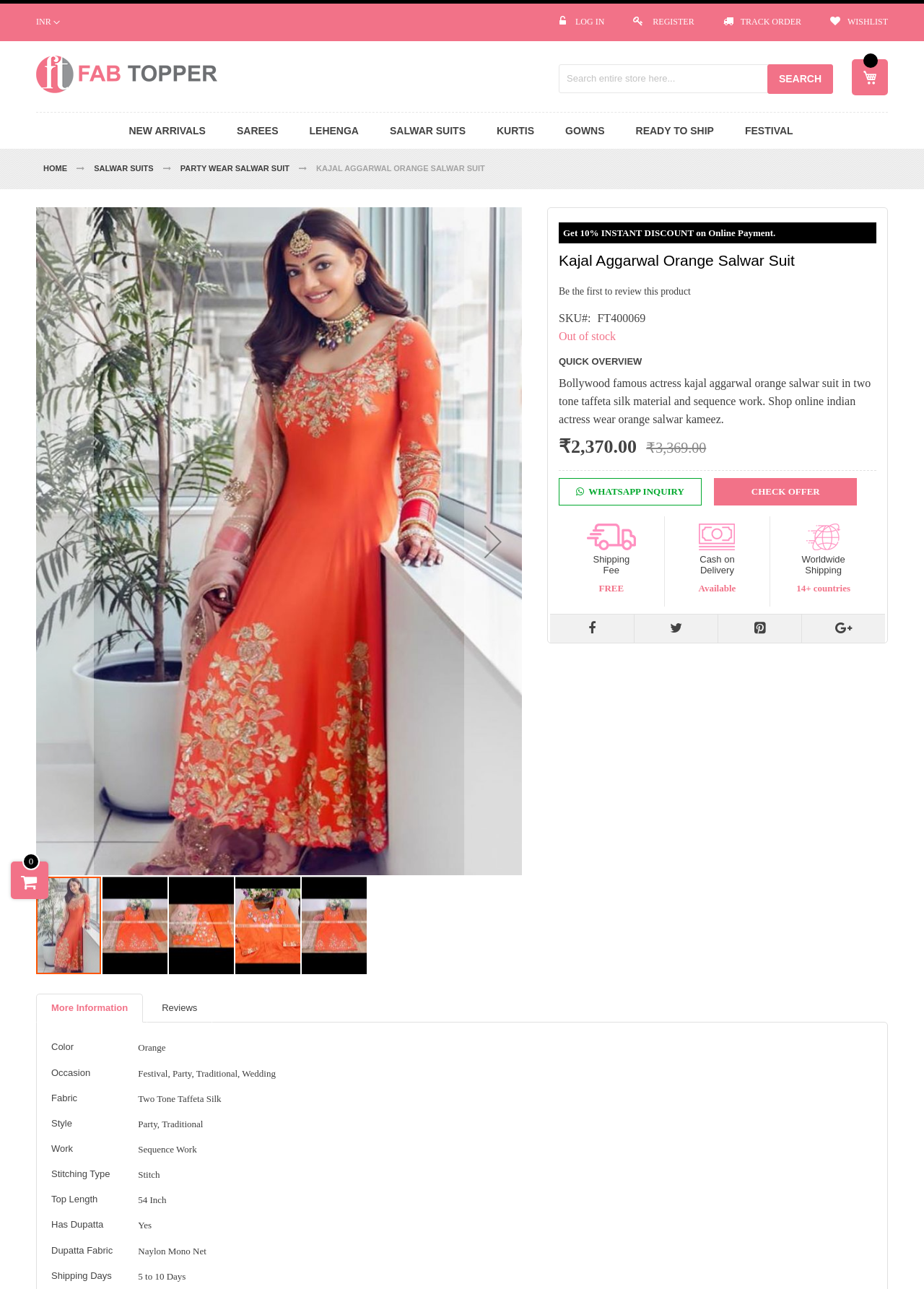Provide the bounding box coordinates of the area you need to click to execute the following instruction: "Search for products".

[0.605, 0.05, 0.902, 0.072]